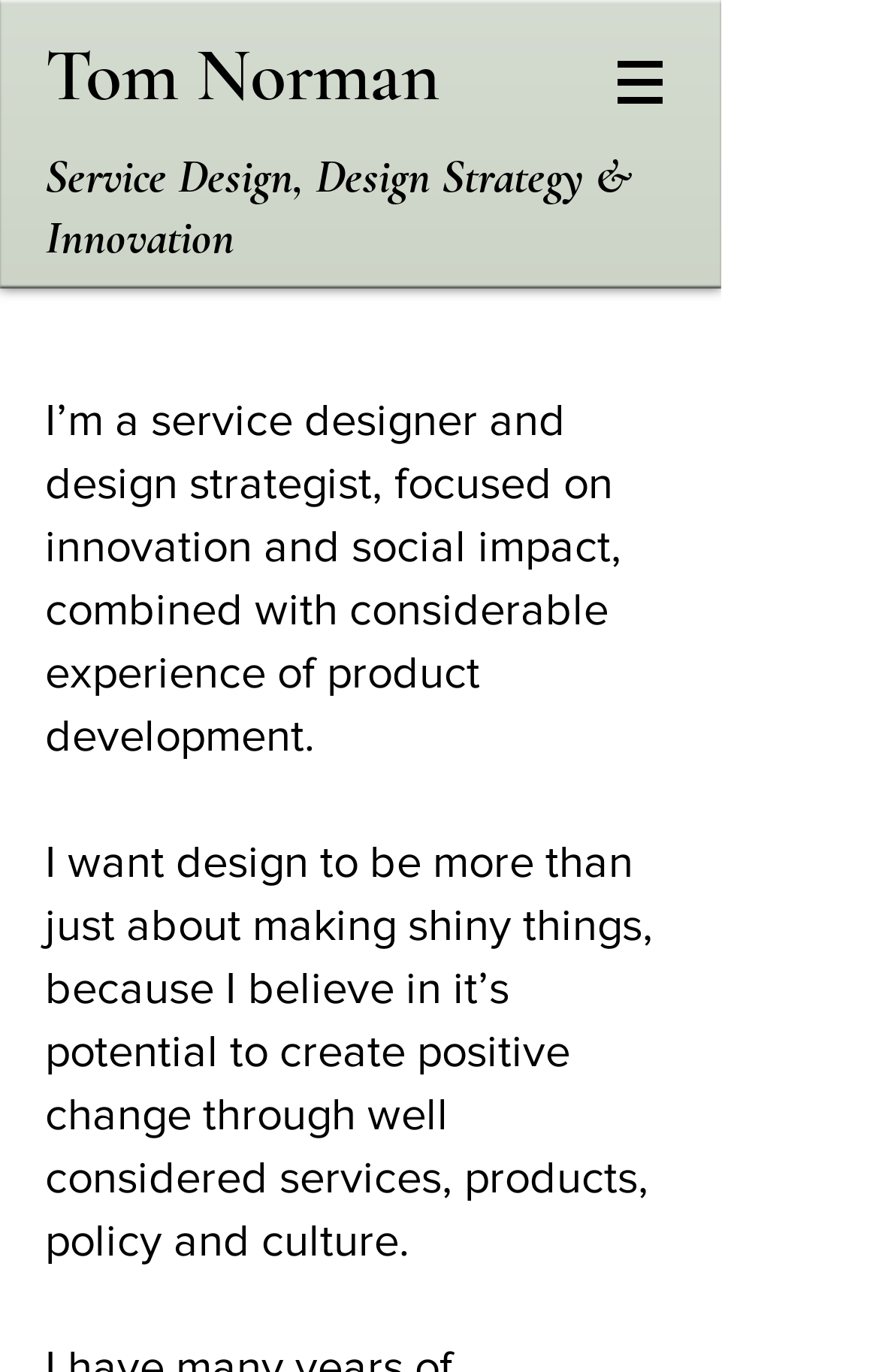Provide your answer to the question using just one word or phrase: What is the focus of Tom Norman's design?

Innovation and social impact